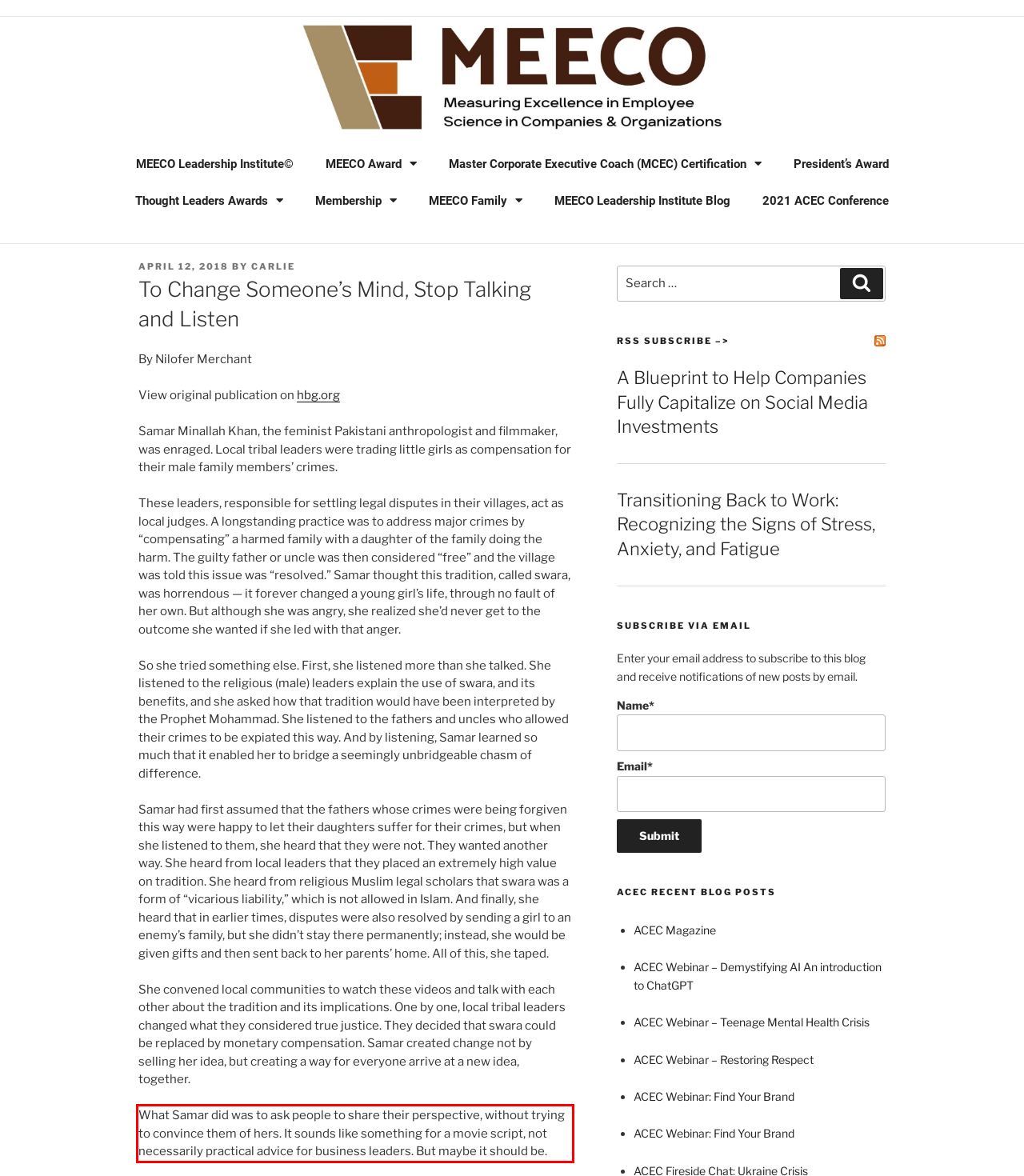Review the webpage screenshot provided, and perform OCR to extract the text from the red bounding box.

What Samar did was to ask people to share their perspective, without trying to convince them of hers. It sounds like something for a movie script, not necessarily practical advice for business leaders. But maybe it should be.